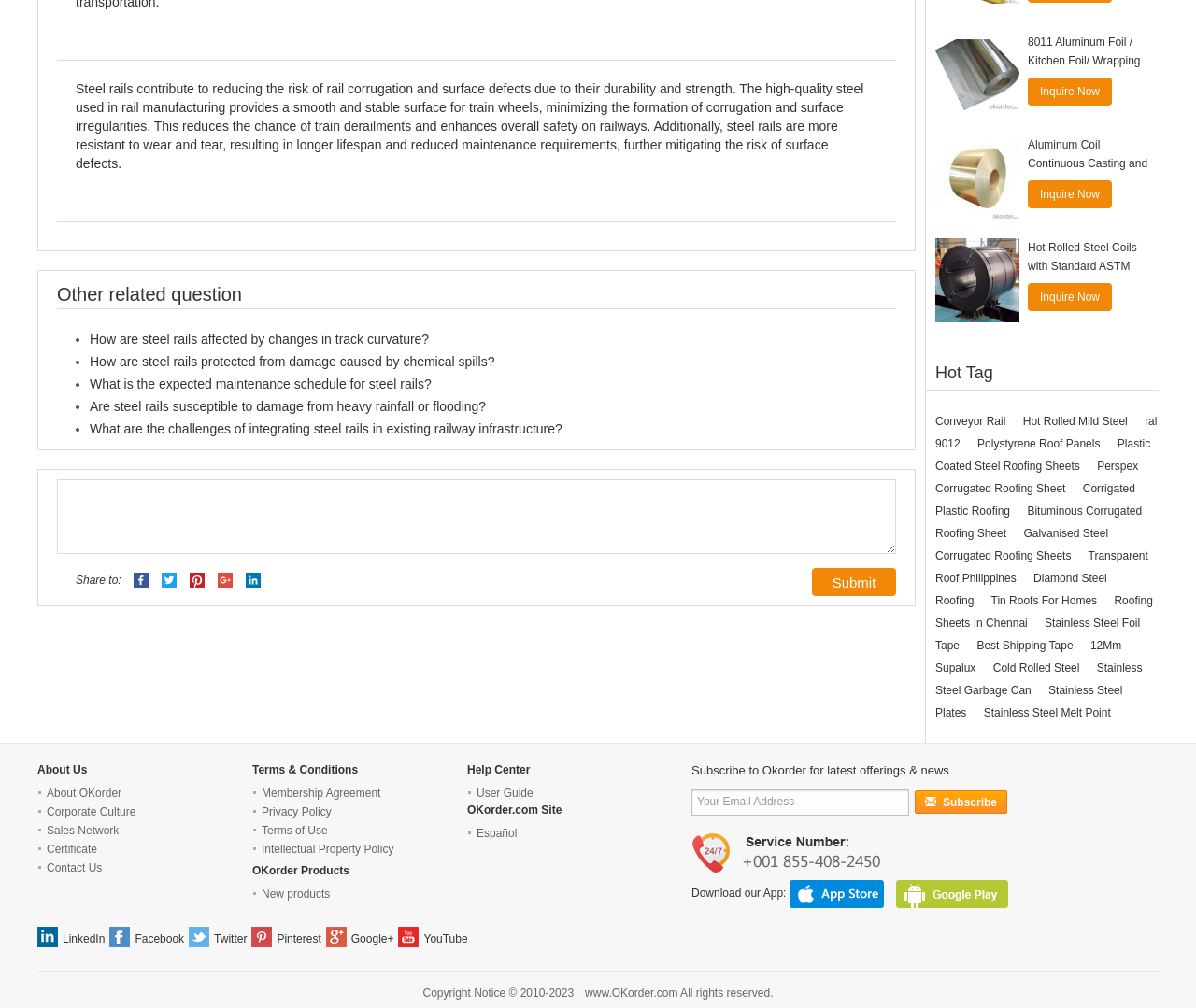Identify the bounding box for the UI element that is described as follows: "Bituminous Corrugated Roofing Sheet".

[0.782, 0.5, 0.955, 0.536]